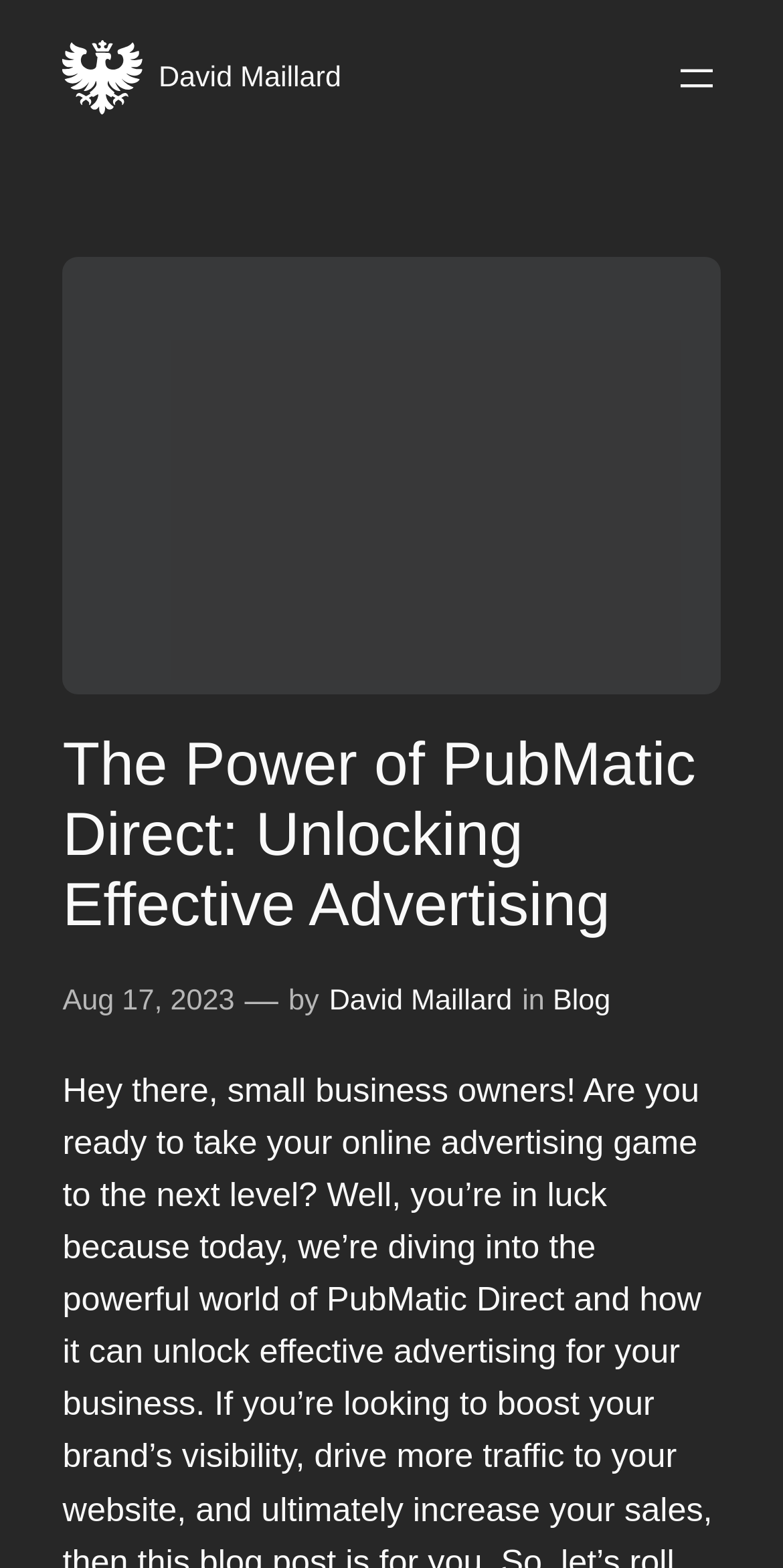Give a one-word or short-phrase answer to the following question: 
What is the navigation menu icon?

Open menu